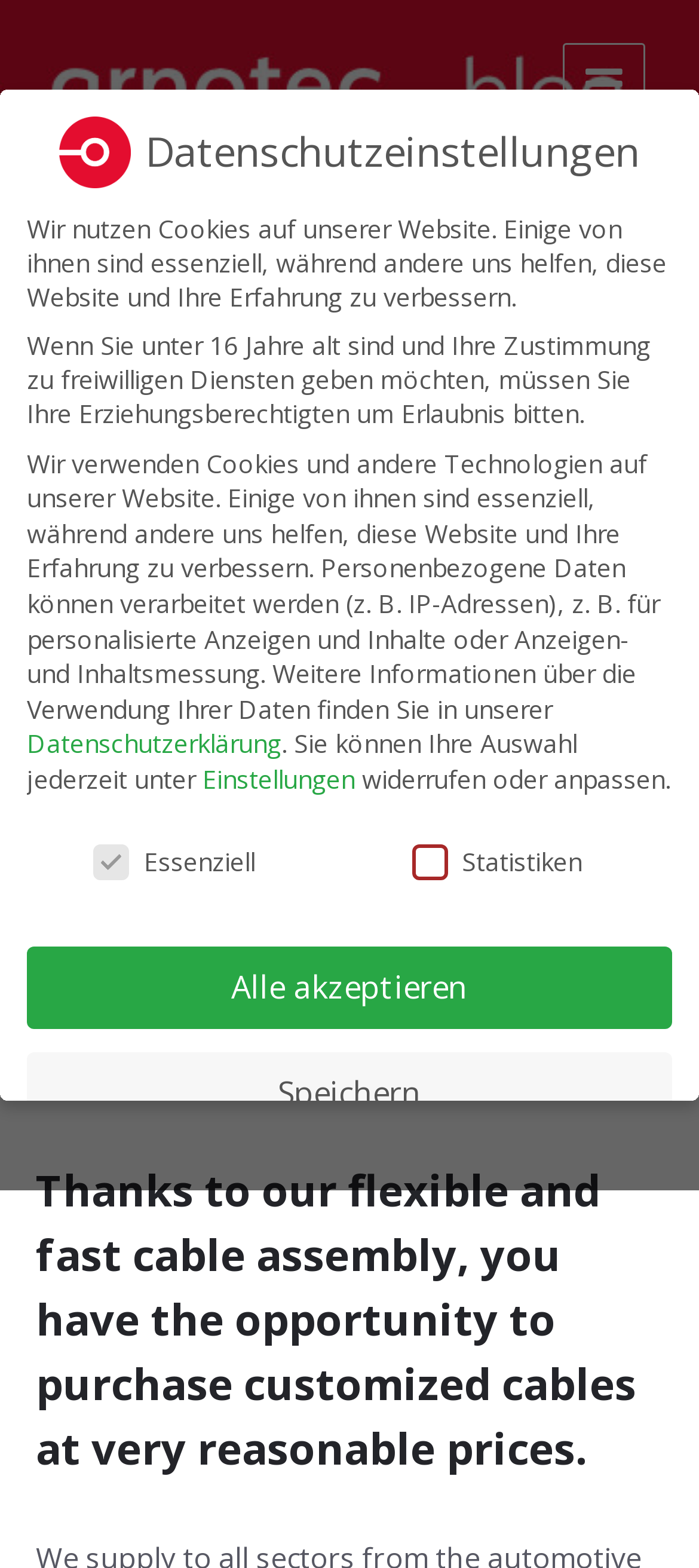Offer a detailed explanation of the webpage layout and contents.

This webpage is about cable assembly, elektronik, and automatisierung. At the top, there is a button to expand the menu, which is located at the top right corner of the page. Below the button, there is a header section that spans the entire width of the page, containing a navigation menu with links to "HOME" and "BLOG" on the left side, and a link to the current page "CABLE ASSEMBLY" on the right side.

Below the header section, there is a main content area that occupies most of the page. The content is divided into two sections. The top section has a heading "CABLE ASSEMBLY" and provides information about the category and tags related to cable assembly. There are several links to specific types of cables, including "RG178 B/", "RG196 A/U", "RG405 /U", and "RGL196 LowNoise".

The second section is a long paragraph of text that explains the benefits of the company's flexible and fast cable assembly service, which allows customers to purchase customized cables at reasonable prices.

On the right side of the page, there is a section dedicated to data protection settings. This section has a heading "Datenschutzeinstellungen" and contains several paragraphs of text explaining how the website uses cookies and other technologies to improve the user experience. There are also several buttons and checkboxes that allow users to customize their data protection settings, including options to accept all cookies, save their settings, or access individual data protection settings.

At the bottom of the page, there are several buttons that provide additional information about data protection, including a link to the website's data protection policy, a button to access cookie details, and a button to access the website's imprint.